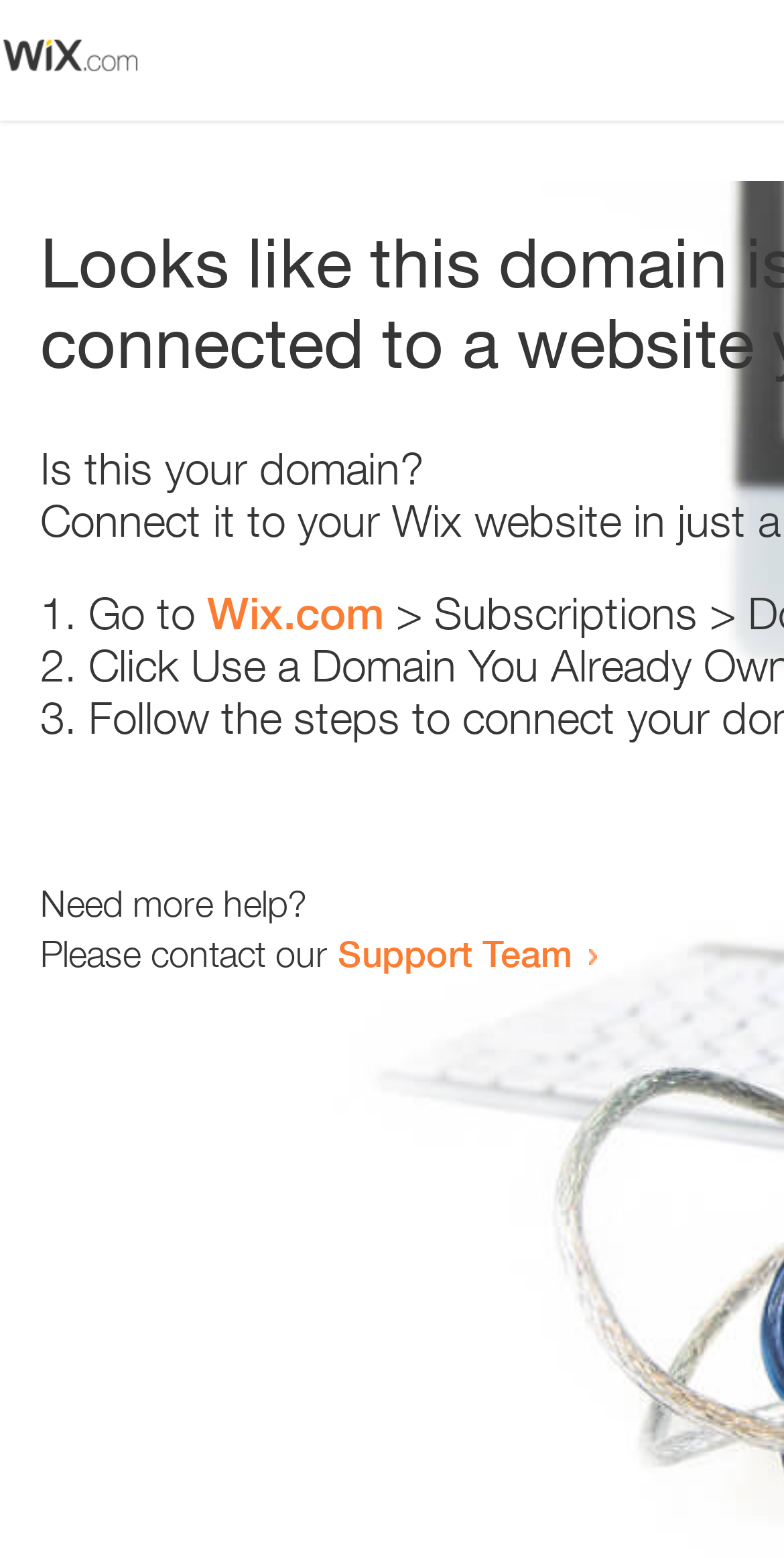Provide the text content of the webpage's main heading.

Looks like this domain isn't
connected to a website yet